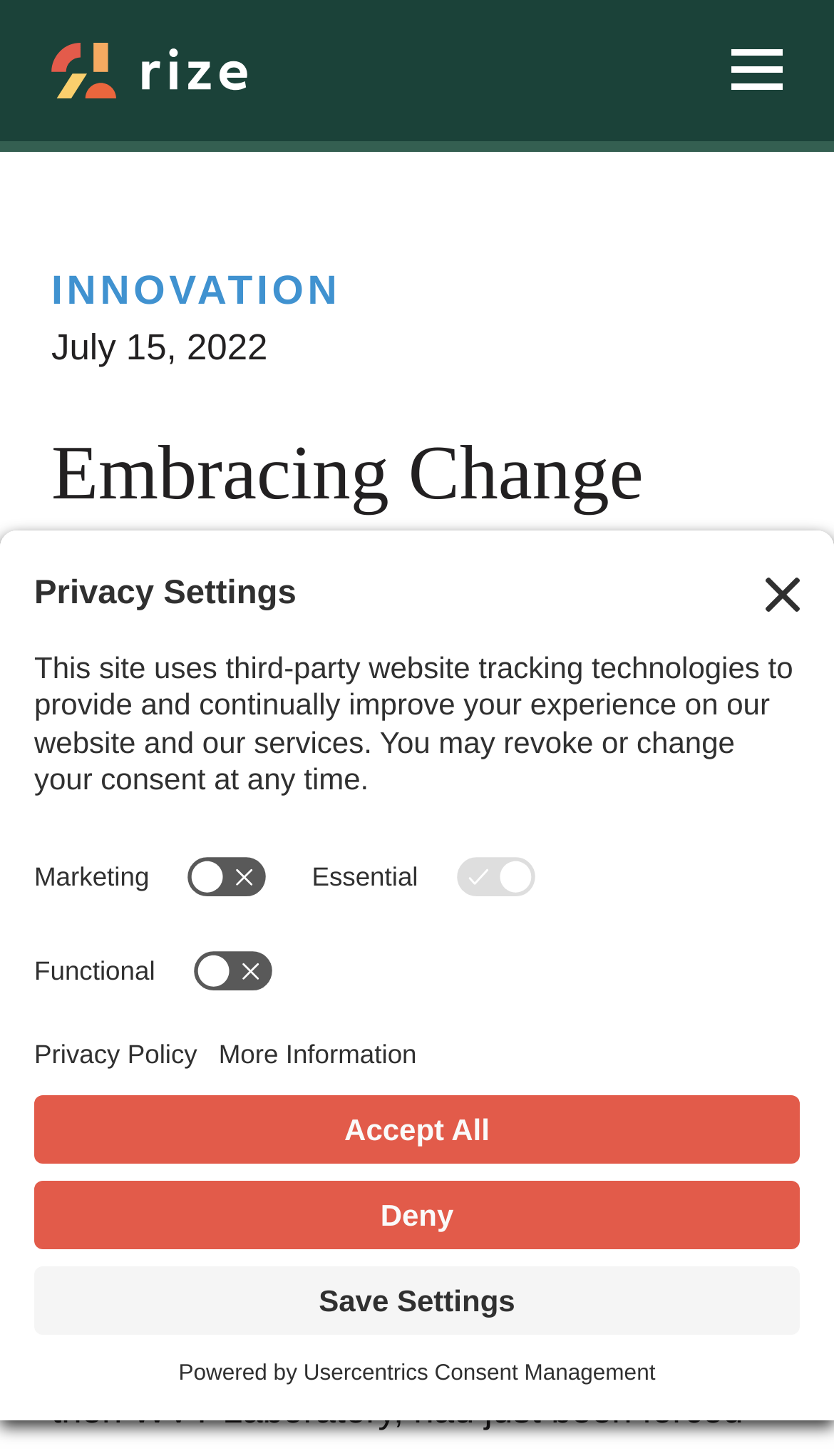What is the current date?
Use the information from the image to give a detailed answer to the question.

The current date can be found in the header section of the webpage, where it says 'July 15, 2022'.